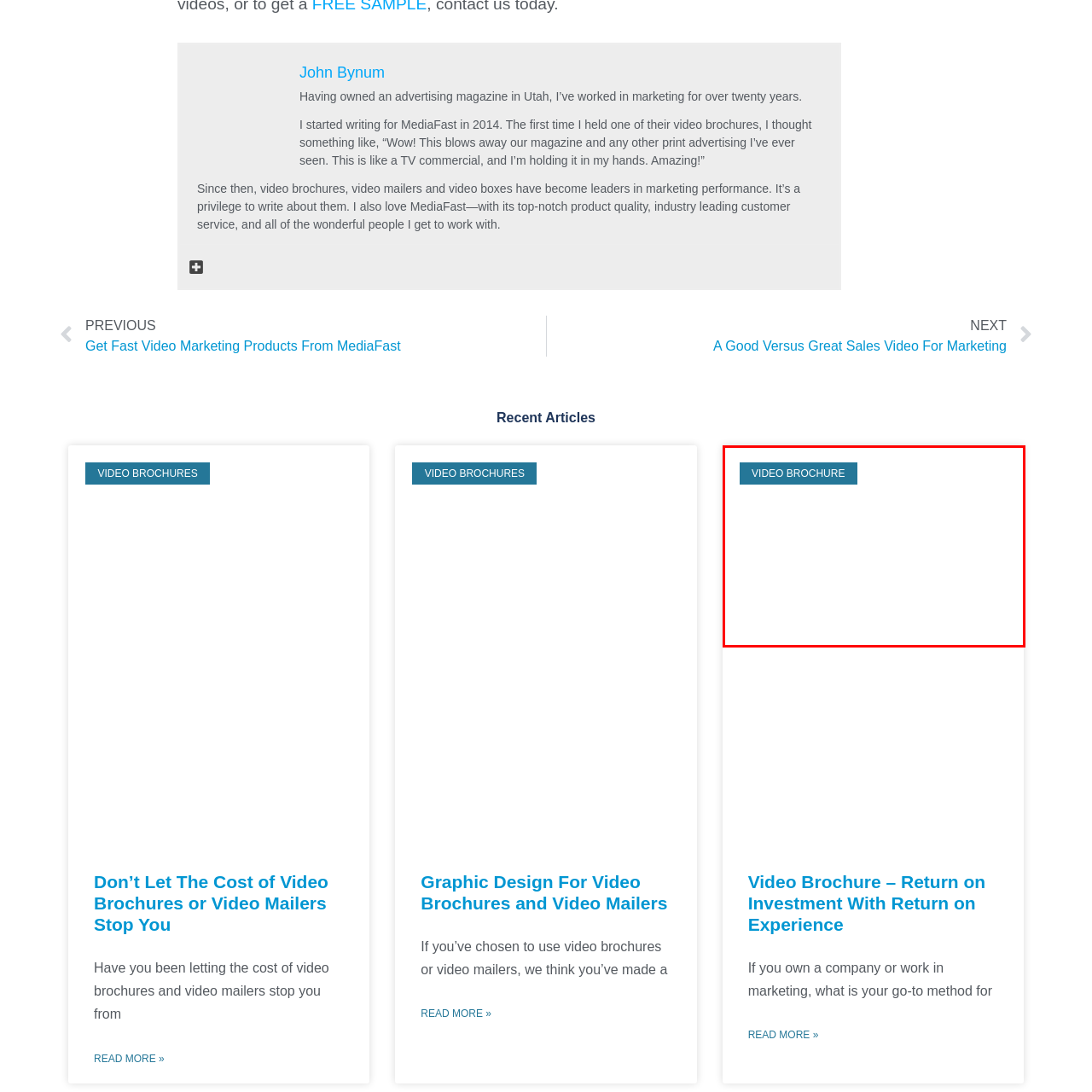Observe the highlighted image and answer the following: What type of marketing tools are video brochures?

Innovative